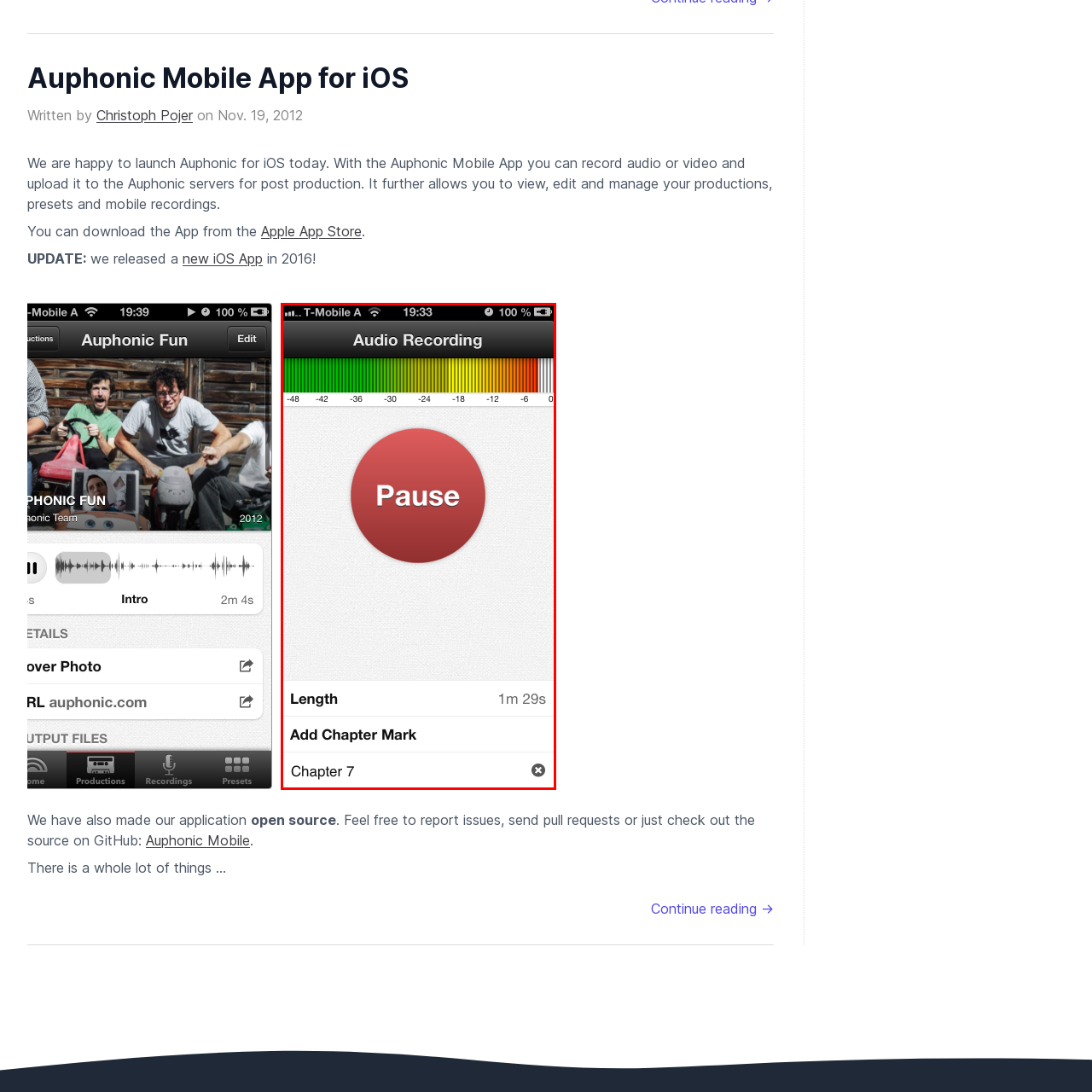Give a comprehensive description of the picture highlighted by the red border.

The image showcases the user interface of the Auphonic Mobile App for iOS, specifically during an audio recording session. At the top, a vibrant volume level meter displays audio peaks across a spectrum from green to red, indicating the recording levels. In the center, a prominent red button labeled "Pause" is featured, allowing users to pause audio recording effortlessly. Below the recording controls, the current audio length is displayed, showing a duration of 1 minute and 29 seconds. Additionally, there is an option to "Add Chapter Mark," suggesting the app's functionality for segmenting audio. Finally, the section clearly designates "Chapter 7," indicating the feature's usability for organizing audio content efficiently. This layout exemplifies a clean and user-friendly interface designed for seamless audio management.